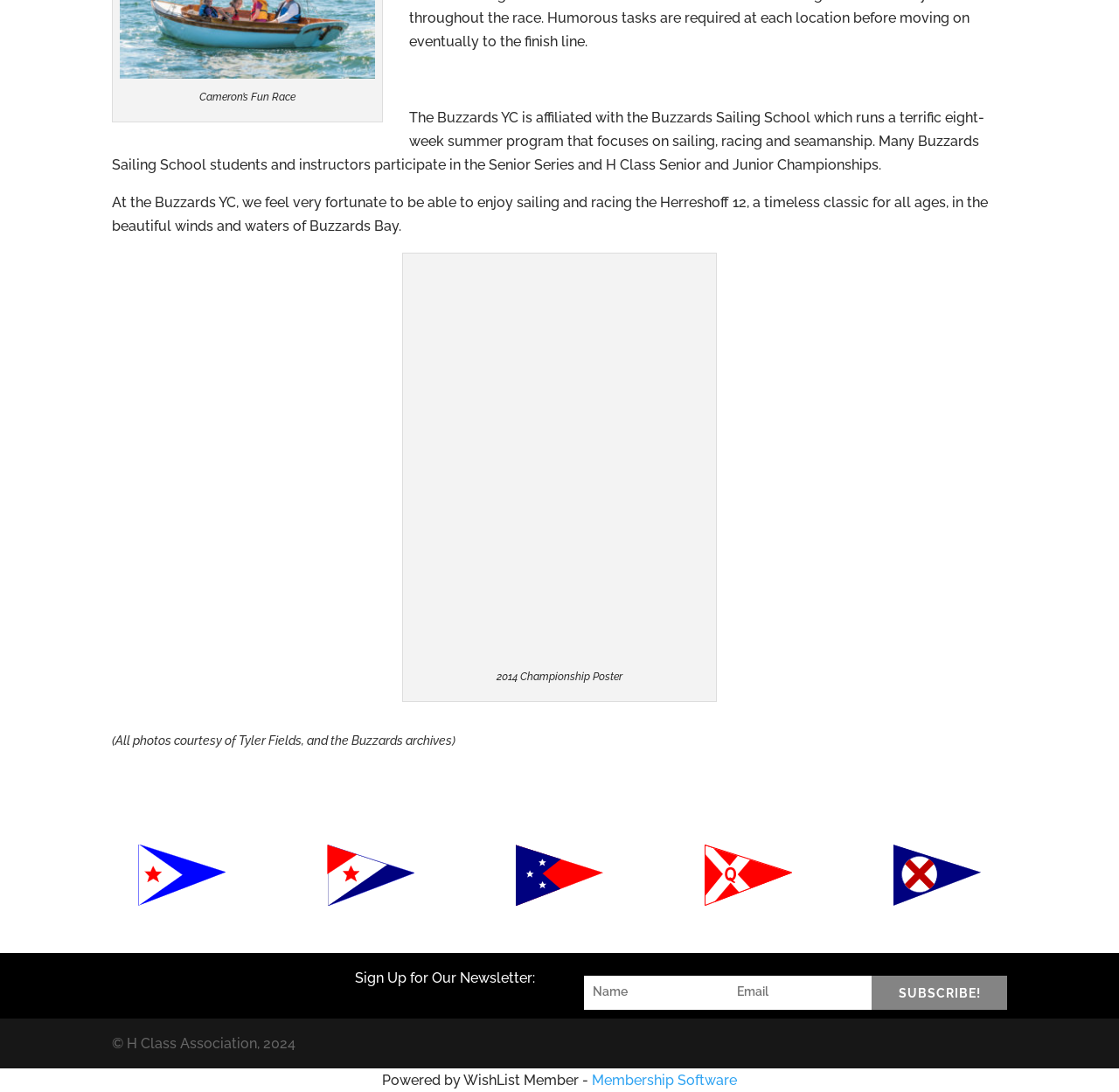Please specify the coordinates of the bounding box for the element that should be clicked to carry out this instruction: "Click the SUBSCRIBE! button". The coordinates must be four float numbers between 0 and 1, formatted as [left, top, right, bottom].

[0.779, 0.894, 0.9, 0.925]